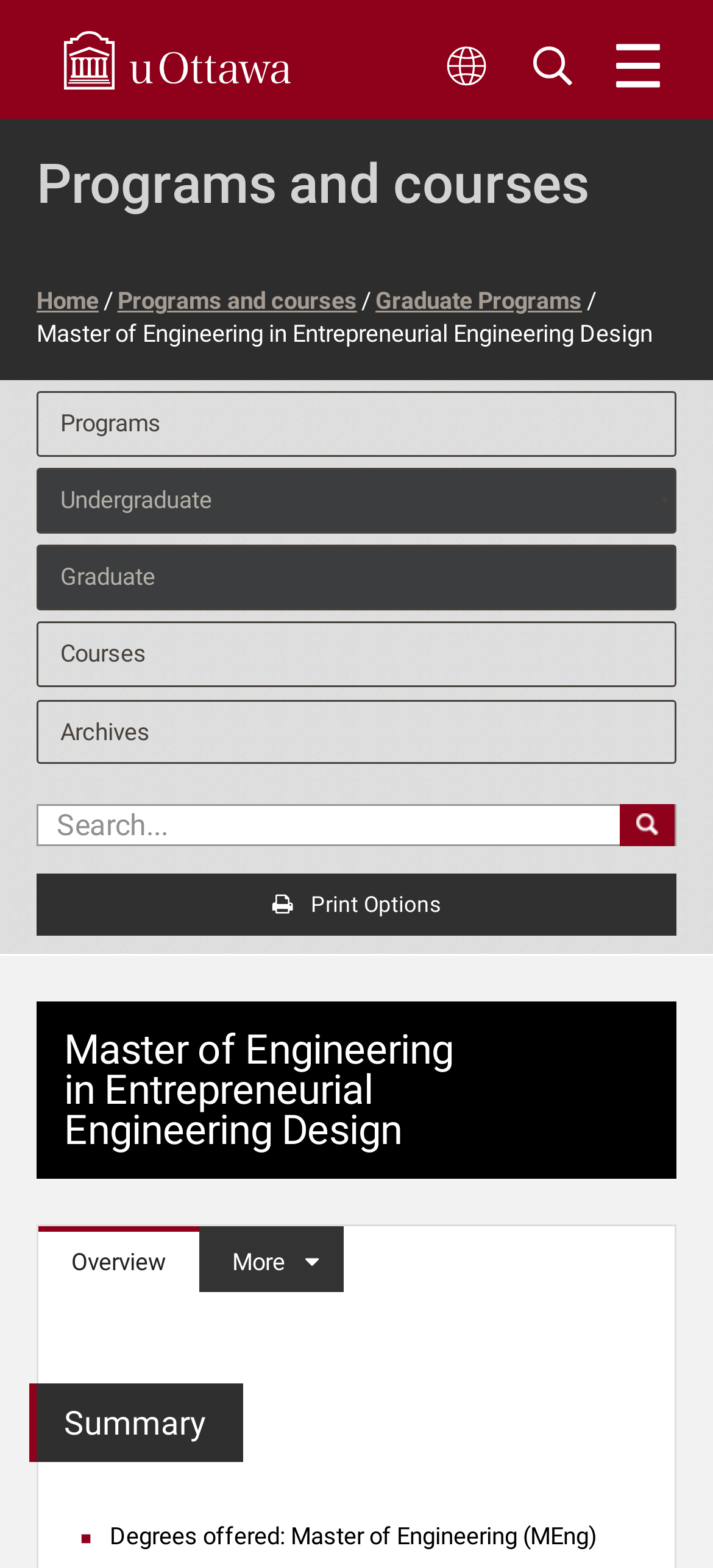Bounding box coordinates are given in the format (top-left x, top-left y, bottom-right x, bottom-right y). All values should be floating point numbers between 0 and 1. Provide the bounding box coordinate for the UI element described as: parent_node: Search catalog name="search" placeholder="Search..."

[0.051, 0.512, 0.949, 0.539]